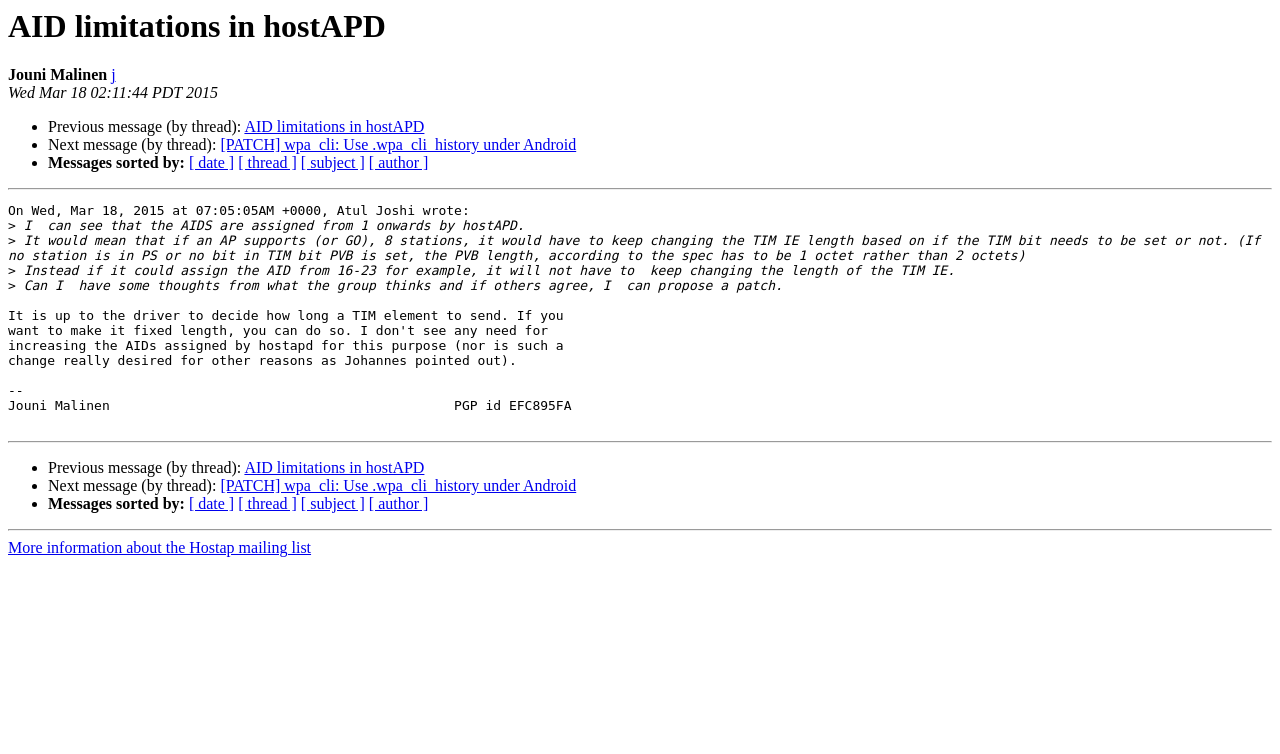Please find the bounding box coordinates of the element that needs to be clicked to perform the following instruction: "View previous message". The bounding box coordinates should be four float numbers between 0 and 1, represented as [left, top, right, bottom].

[0.191, 0.157, 0.332, 0.18]